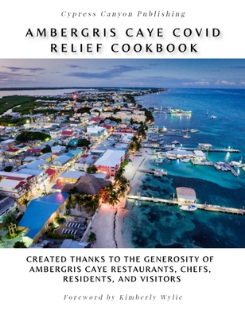Provide a comprehensive description of the image.

The image features the cover of the "Ambergris Caye COVID Relief Cookbook," published by Cypress Canyon Publishing. The cover displays a stunning aerial view of Ambergris Caye, showcasing the vibrant and picturesque coastal landscape, complete with colorful buildings lining the shoreline. The title of the cookbook is prominently displayed at the top in bold letters, signifying its purpose of providing relief through culinary traditions. Beneath the title, a caption reads, "Created thanks to the generosity of Ambergris Caye restaurants, chefs, residents, and visitors," illustrating the community spirit behind the initiative. The book is foreworded by Kimberly Wylie, emphasizing its connection to local contributions and the mission to support this beautiful island during challenging times.